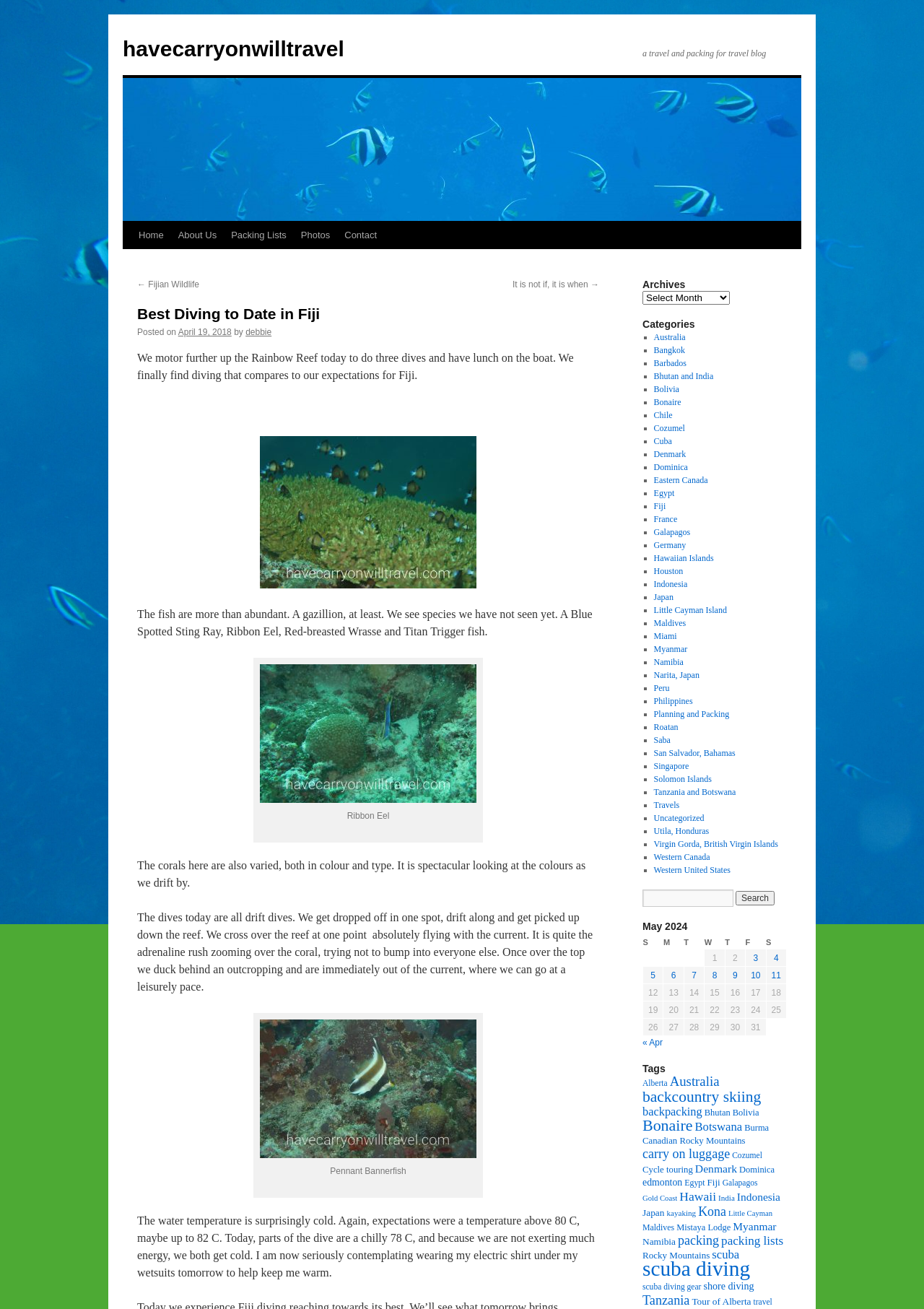Please extract the primary headline from the webpage.

Best Diving to Date in Fiji